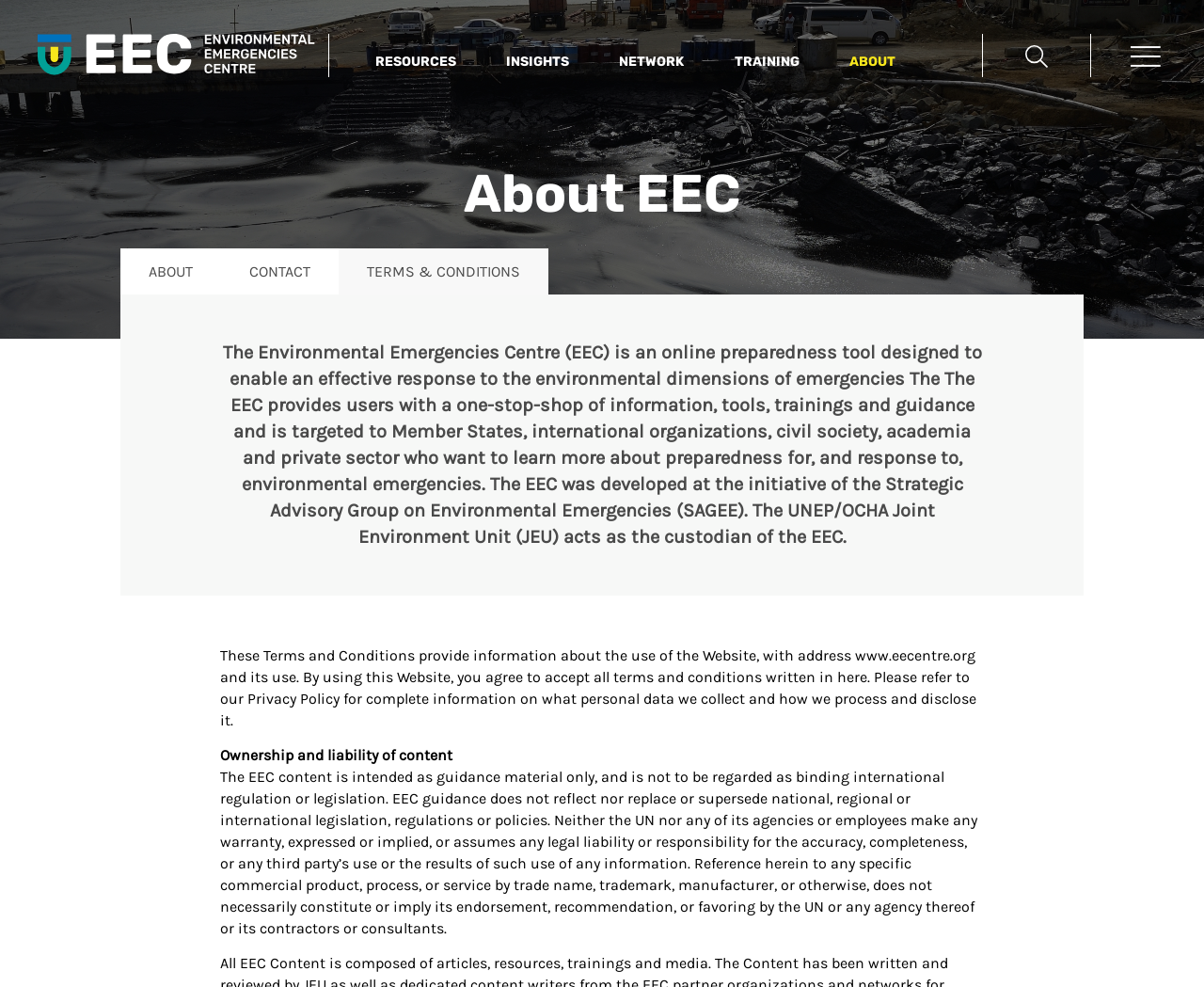Analyze the image and answer the question with as much detail as possible: 
Who developed the EEC?

The developer of the EEC can be found in the StaticText element, which states that 'The EEC was developed at the initiative of the Strategic Advisory Group on Environmental Emergencies (SAGEE)'. This indicates that SAGEE was the driving force behind the creation of the website.